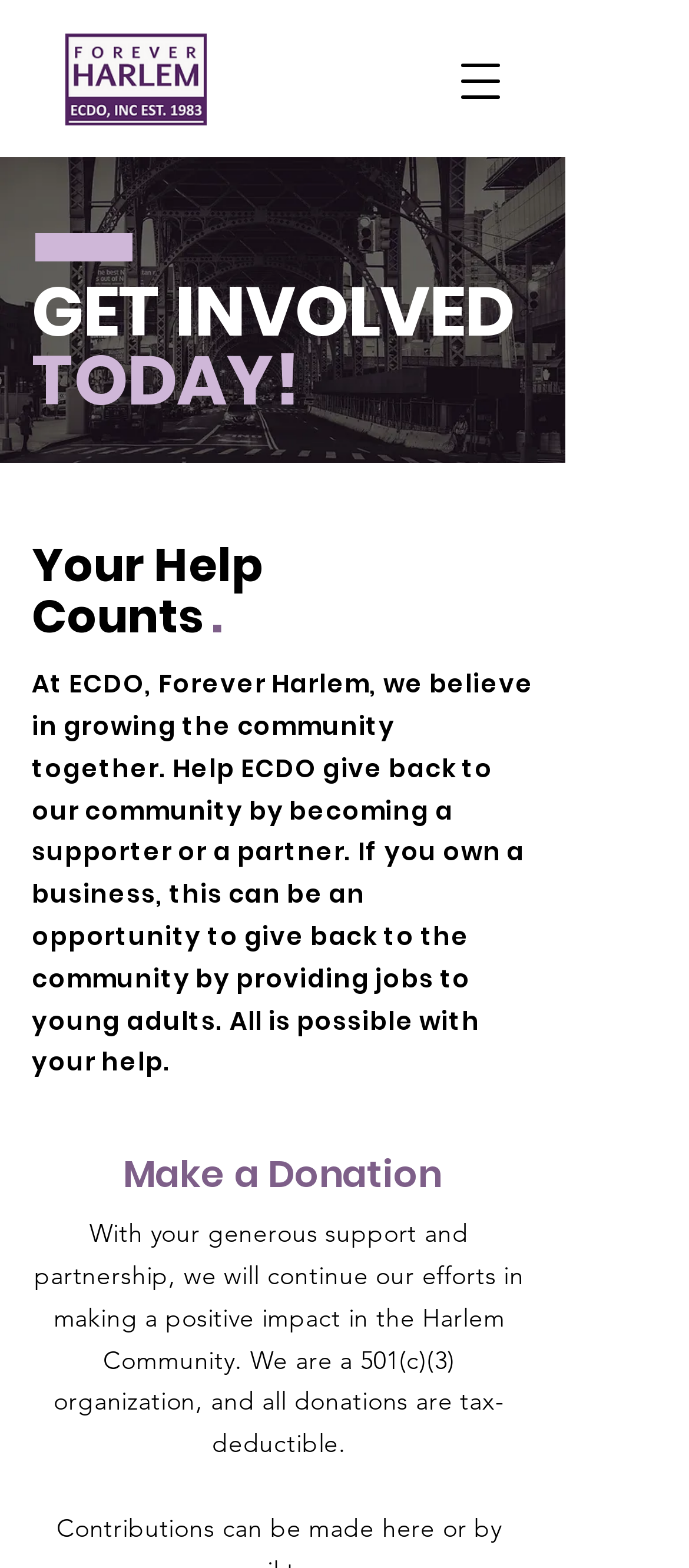What is the purpose of becoming a supporter or partner?
Answer the question with a detailed explanation, including all necessary information.

According to the text on the webpage, 'Help ECDO give back to our community by becoming a supporter or a partner.' This implies that the purpose of becoming a supporter or partner is to give back to the community.